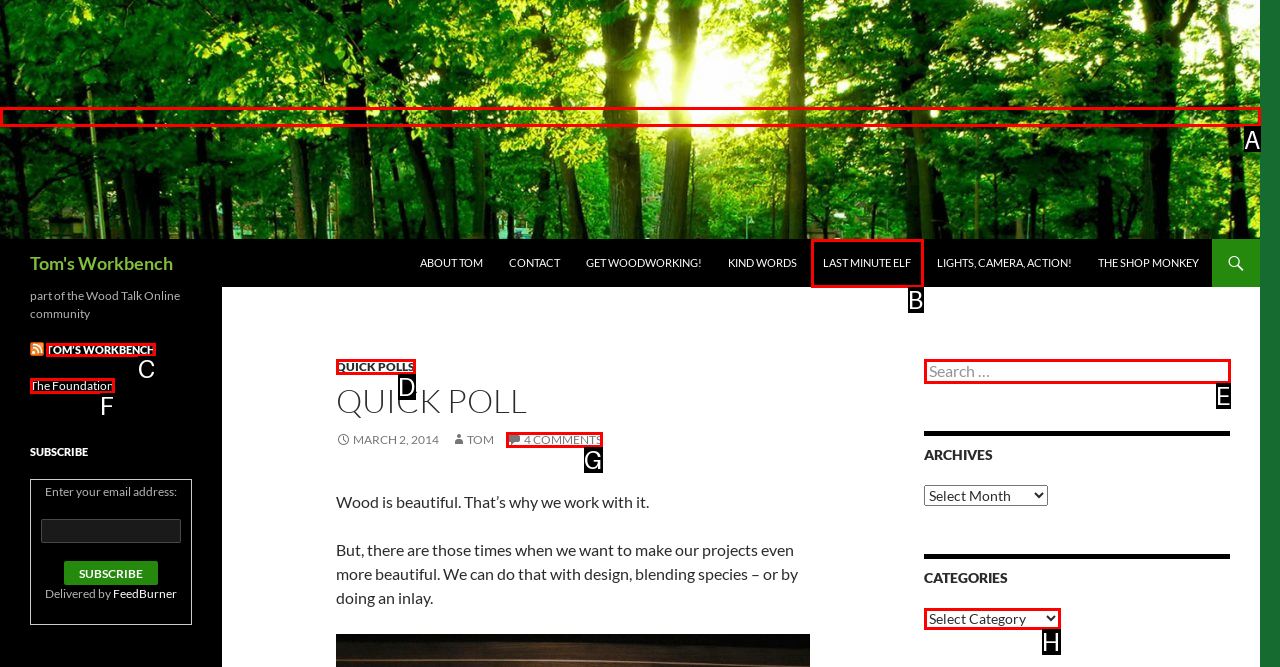Select the HTML element that fits the following description: alt="Tom's Workbench"
Provide the letter of the matching option.

A